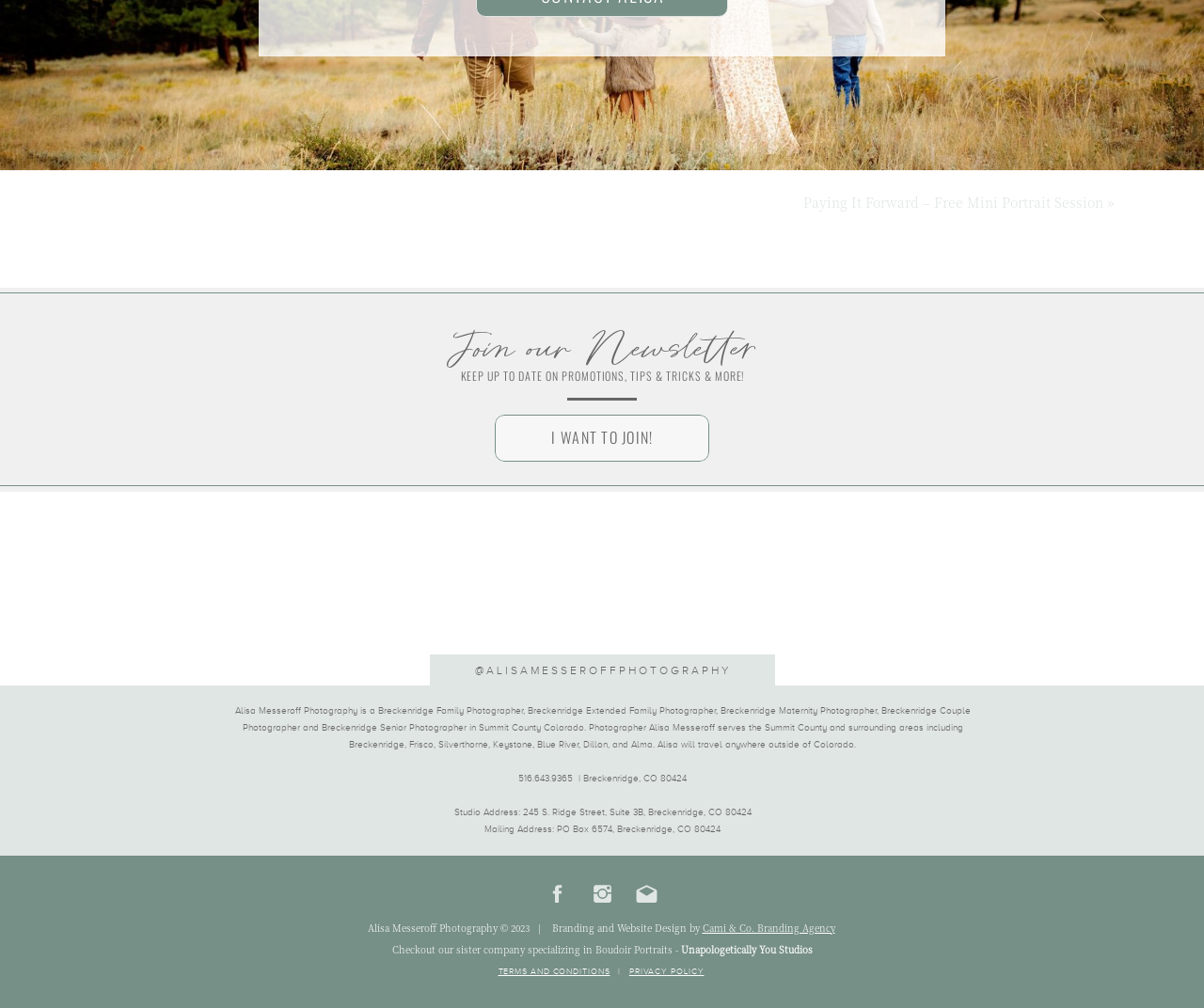Provide the bounding box coordinates of the HTML element this sentence describes: "terms and conditions". The bounding box coordinates consist of four float numbers between 0 and 1, i.e., [left, top, right, bottom].

[0.414, 0.959, 0.507, 0.968]